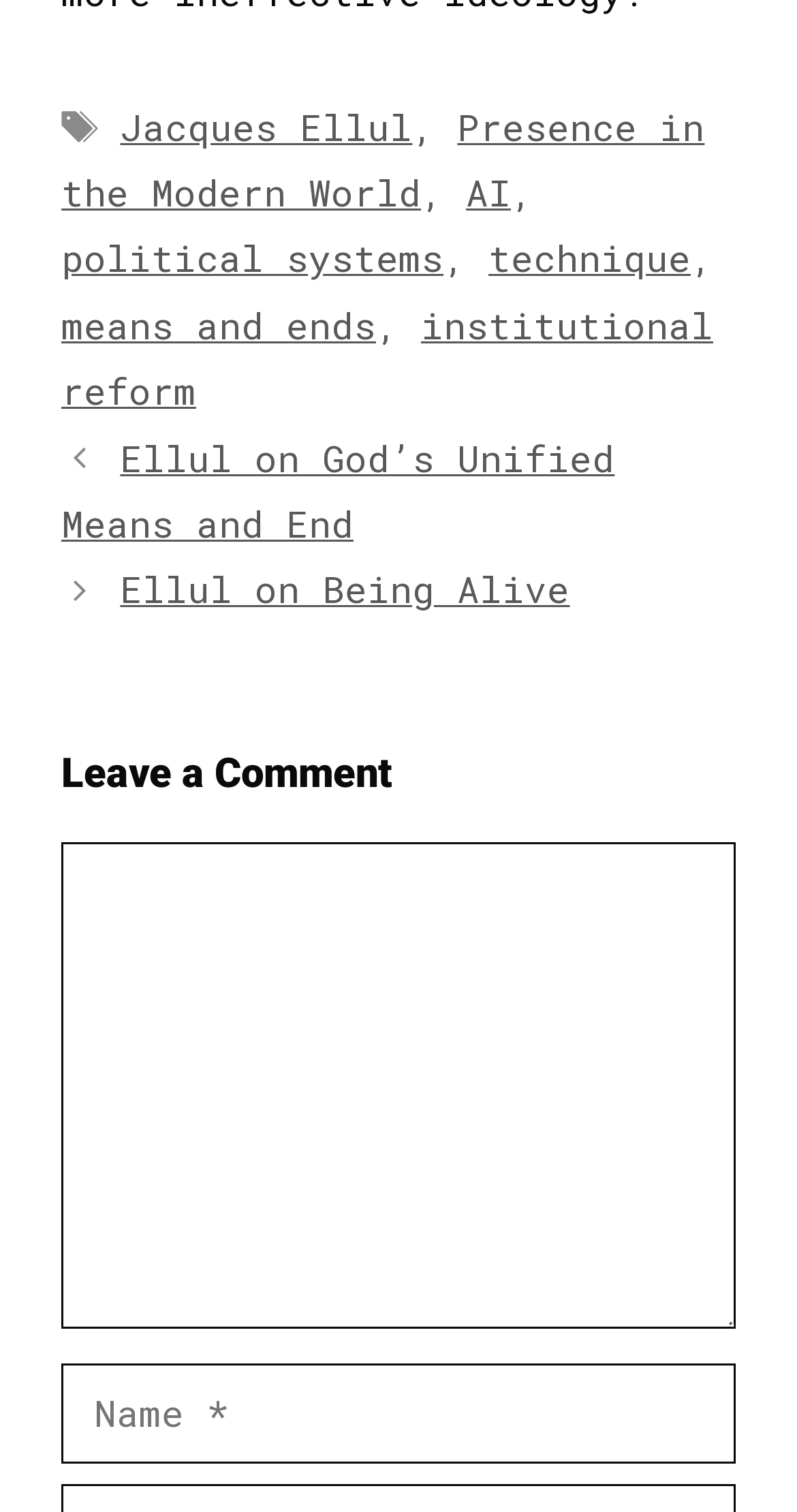Using the provided description: "alt="PayPal Button" aria-label="Donate via PayPal"", find the bounding box coordinates of the corresponding UI element. The output should be four float numbers between 0 and 1, in the format [left, top, right, bottom].

None